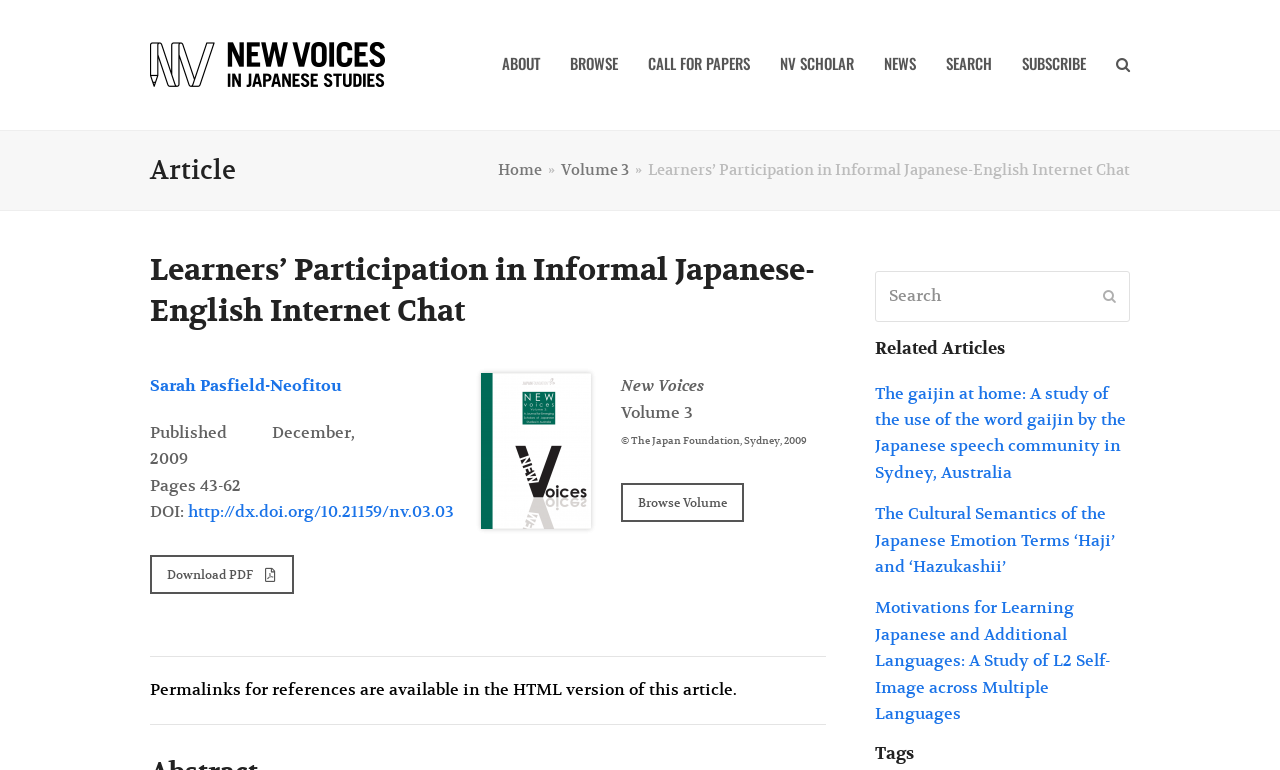Extract the primary heading text from the webpage.

Learners’ Participation in Informal Japanese-English Internet Chat